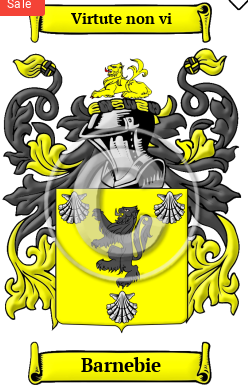Elaborate on the various elements present in the image.

The image features the coat of arms for the Barnebie family, prominently displaying the family motto "Virtute non vi" at the top. The shield showcases a black lion rampant on a yellow background, flanked by decorative elements including two seashells, which are often associated with nobility and heraldry. Above the shield, a crest with a lion is depicted, representing courage and strength, further emphasizing the family's heritage. The intricate design is set against a vibrant yellow and black thematic background, accentuating the historical significance of the Barnebie lineage. This coat of arms encapsulates the family's identity and ancestral pride.